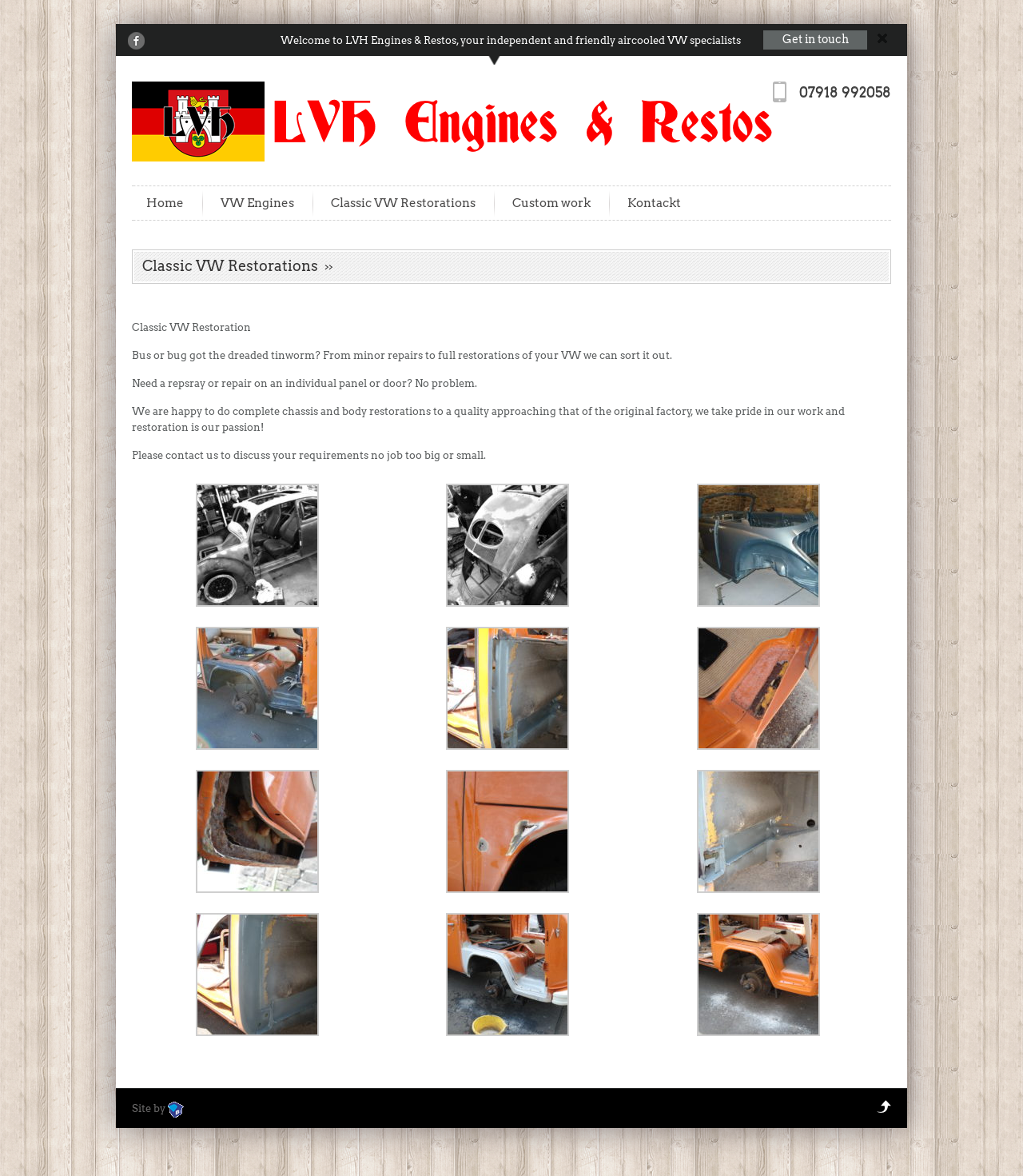Using the webpage screenshot and the element description alt="LVH Engines", determine the bounding box coordinates. Specify the coordinates in the format (top-left x, top-left y, bottom-right x, bottom-right y) with values ranging from 0 to 1.

[0.129, 0.097, 0.757, 0.108]